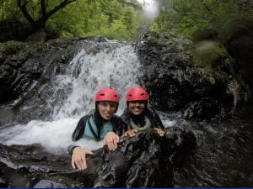What is the color of the surrounding foliage?
Please respond to the question with as much detail as possible.

The caption describes the scene as having lush green foliage that enhances the natural beauty of the scene, indicating the vibrant color of the surrounding environment.